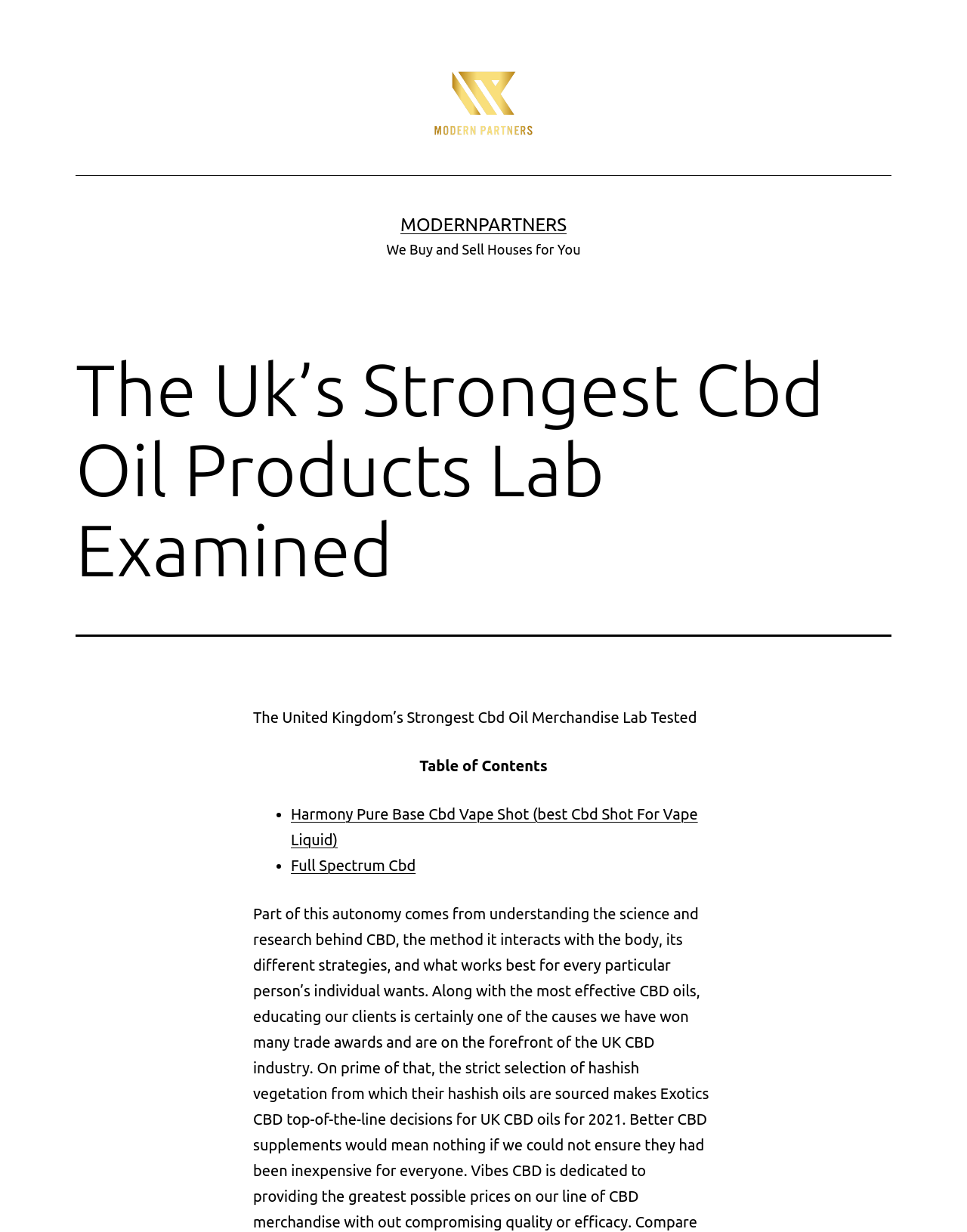Can you give a comprehensive explanation to the question given the content of the image?
What is the topic of the webpage?

The topic of the webpage is Cbd oil products, which is evident from the heading 'The Uk’s Strongest Cbd Oil Products Lab Examined' and the list of Cbd oil products mentioned below it.